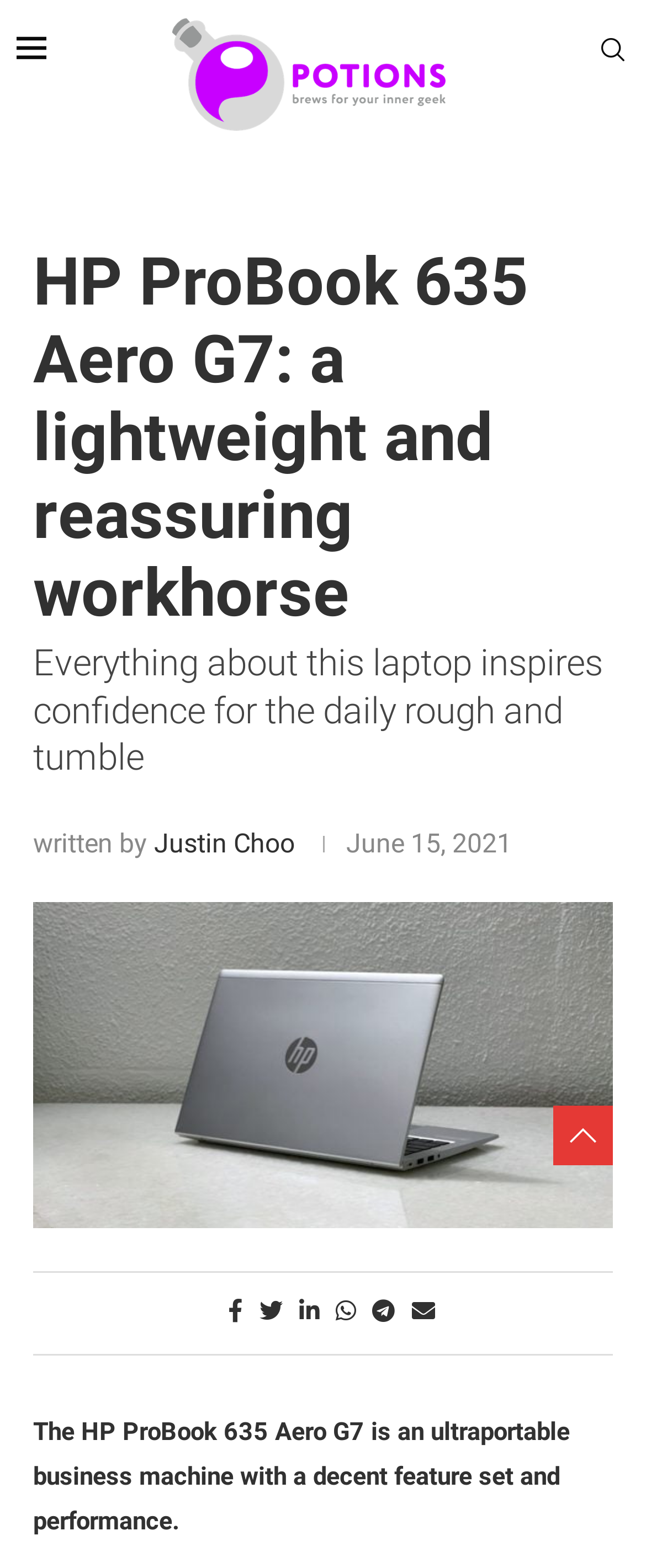Respond with a single word or short phrase to the following question: 
When was the review published?

June 15, 2021